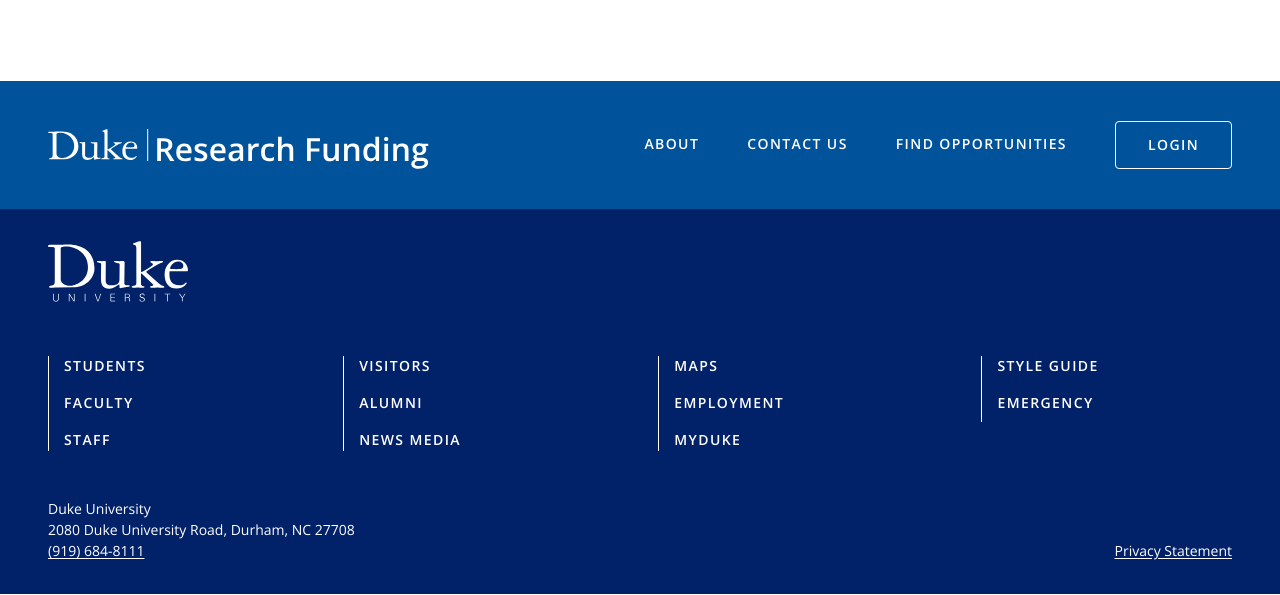Please find and report the bounding box coordinates of the element to click in order to perform the following action: "Search for something". The coordinates should be expressed as four float numbers between 0 and 1, in the format [left, top, right, bottom].

None